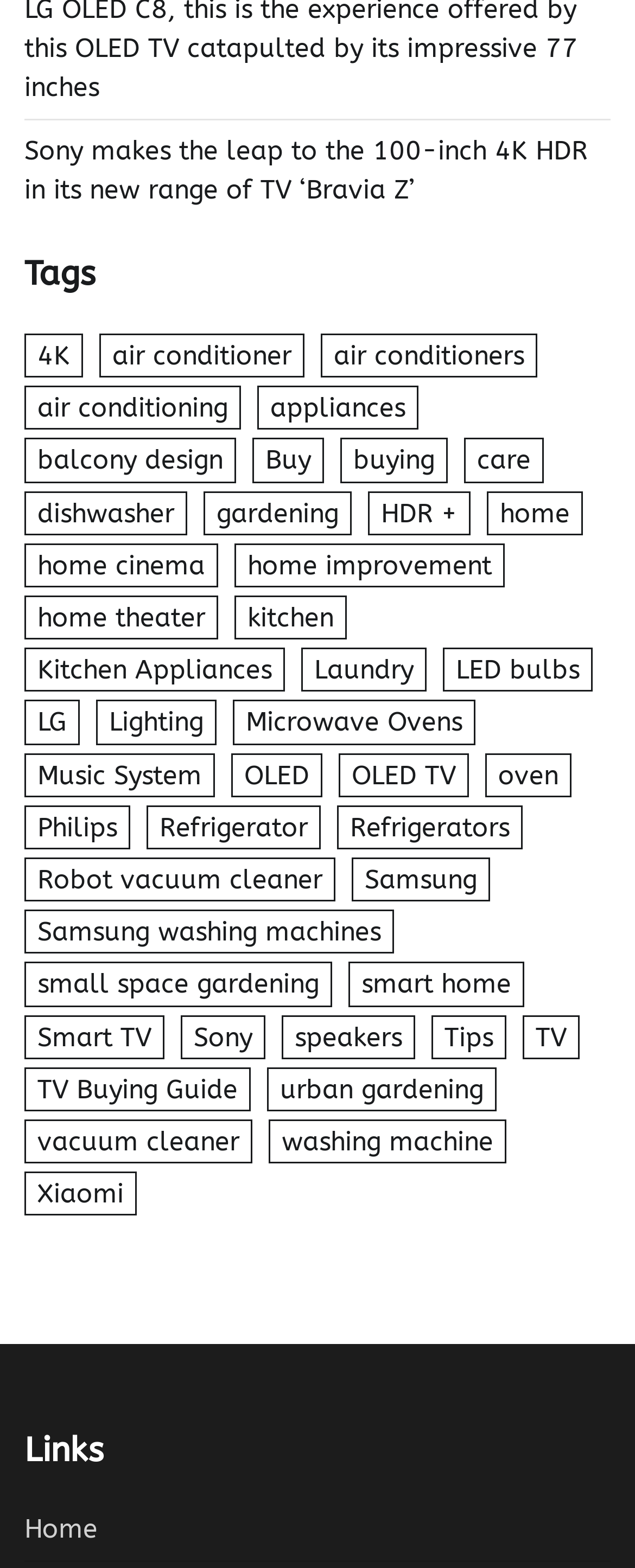Please pinpoint the bounding box coordinates for the region I should click to adhere to this instruction: "Follow on Facebook".

None